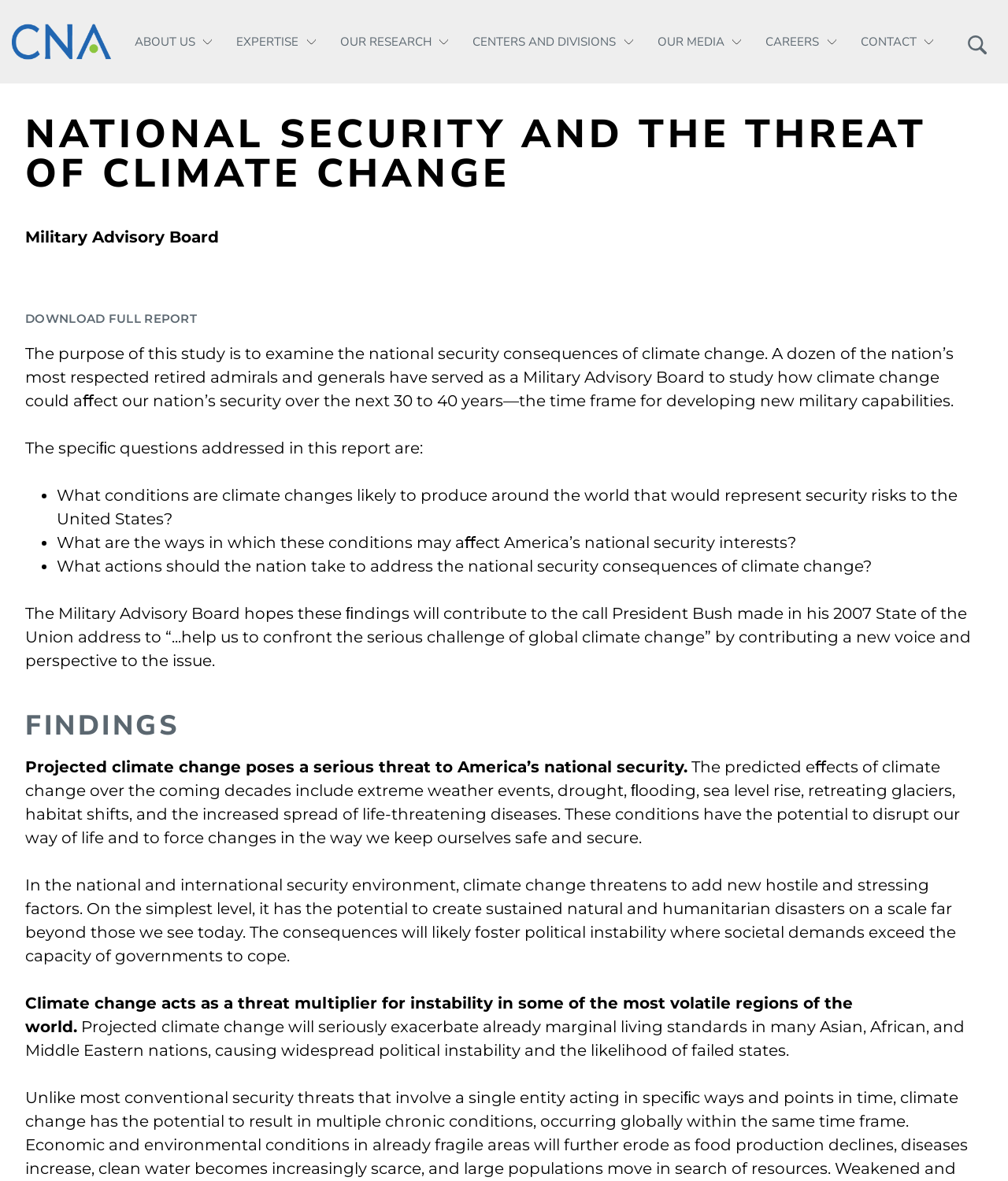Kindly determine the bounding box coordinates for the area that needs to be clicked to execute this instruction: "Click the CNA logo".

[0.012, 0.02, 0.11, 0.051]